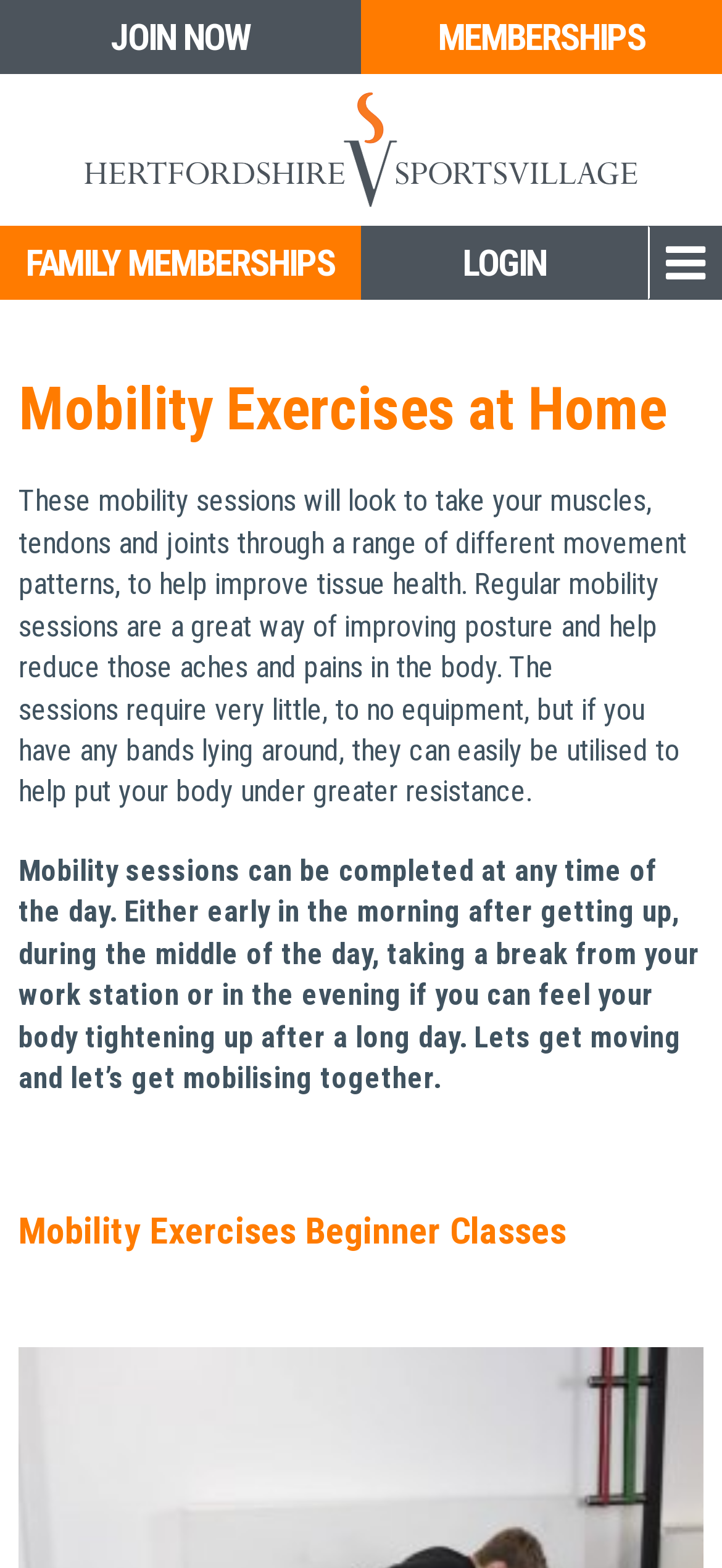Predict the bounding box of the UI element based on the description: "Memberships". The coordinates should be four float numbers between 0 and 1, formatted as [left, top, right, bottom].

[0.5, 0.0, 1.0, 0.047]